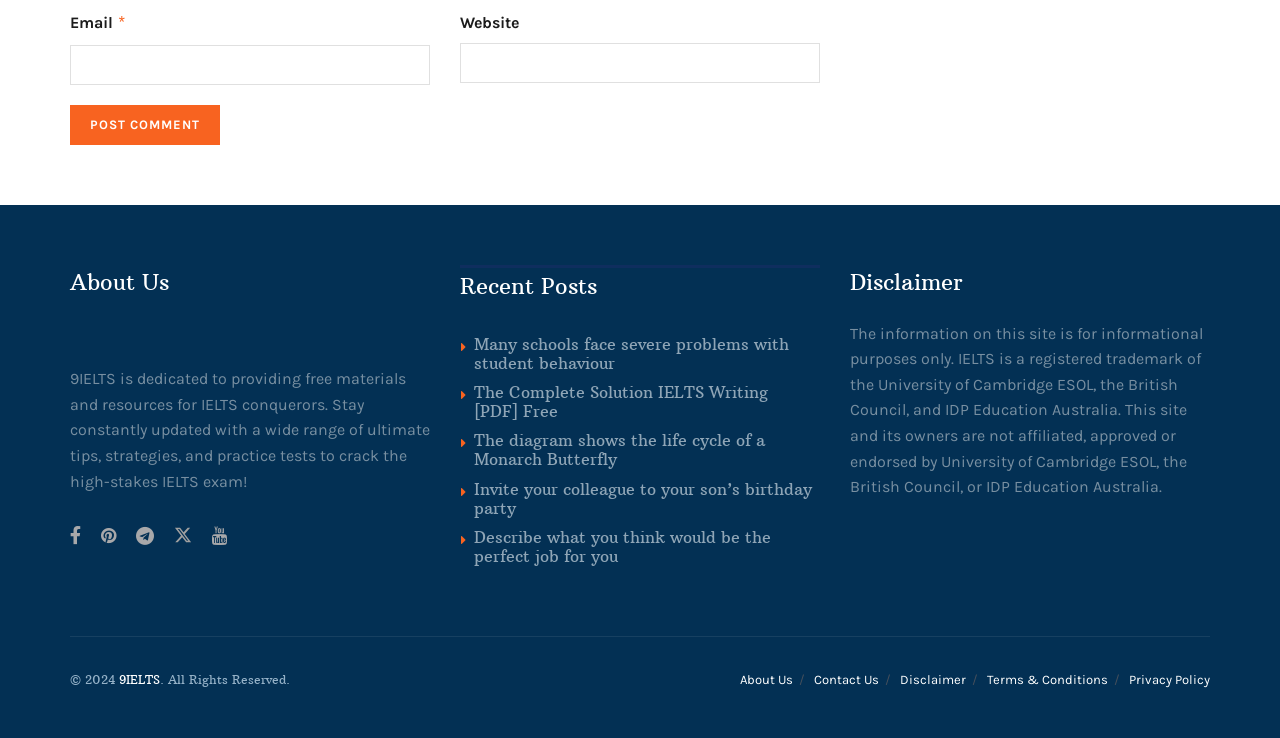What is the purpose of this webpage?
Give a detailed response to the question by analyzing the screenshot.

Based on the webpage content, it appears to be a website dedicated to providing free materials and resources for IELTS conquerors, including tips, strategies, and practice tests. The webpage has a section for recent posts, which suggests that it is a blog or a resource website.